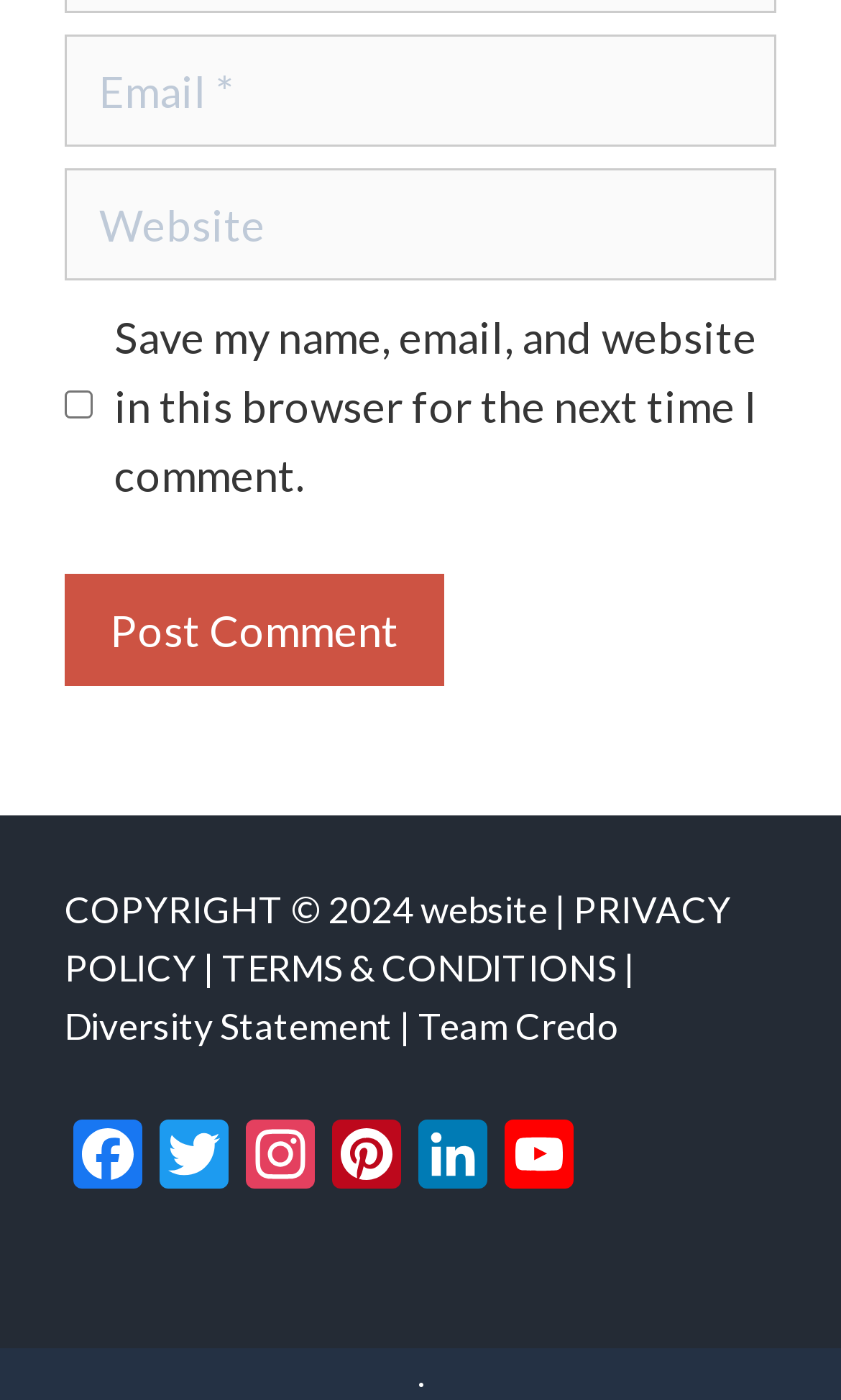Please determine the bounding box coordinates of the section I need to click to accomplish this instruction: "Save my name, email, and website in this browser for the next time I comment".

[0.077, 0.279, 0.11, 0.299]